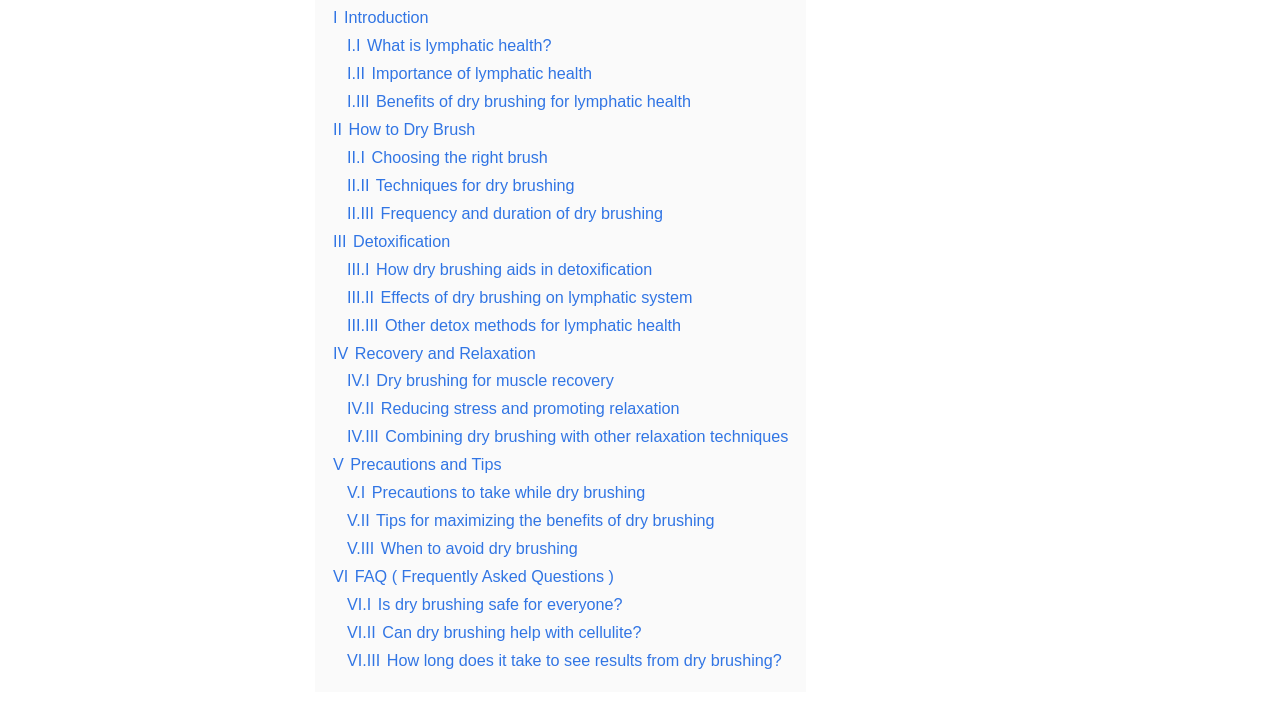Please predict the bounding box coordinates of the element's region where a click is necessary to complete the following instruction: "Go to Benvenuto alla Gratzioso". The coordinates should be represented by four float numbers between 0 and 1, i.e., [left, top, right, bottom].

None